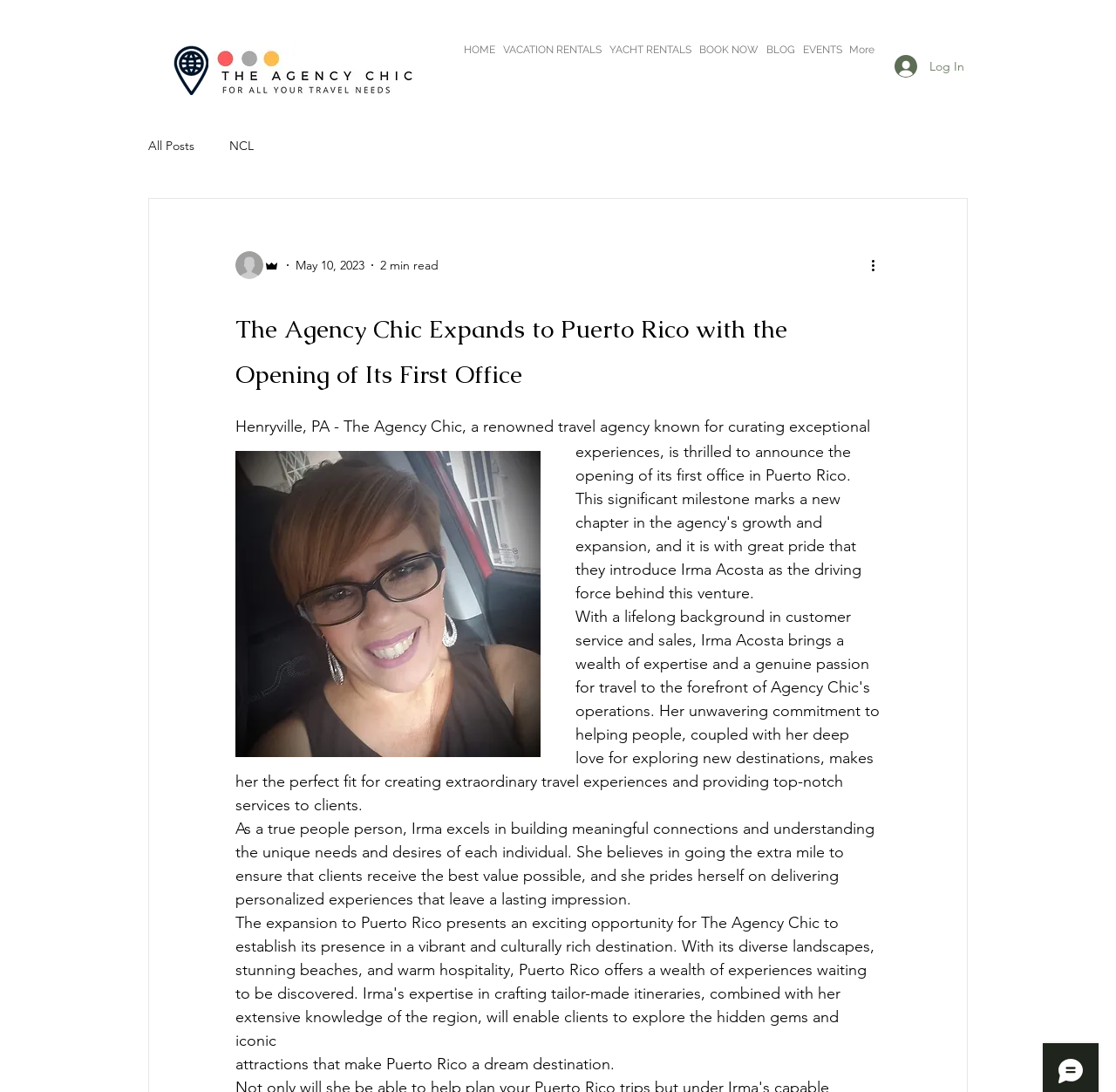Determine the bounding box coordinates of the region I should click to achieve the following instruction: "Click on the HOME link". Ensure the bounding box coordinates are four float numbers between 0 and 1, i.e., [left, top, right, bottom].

[0.412, 0.034, 0.447, 0.058]